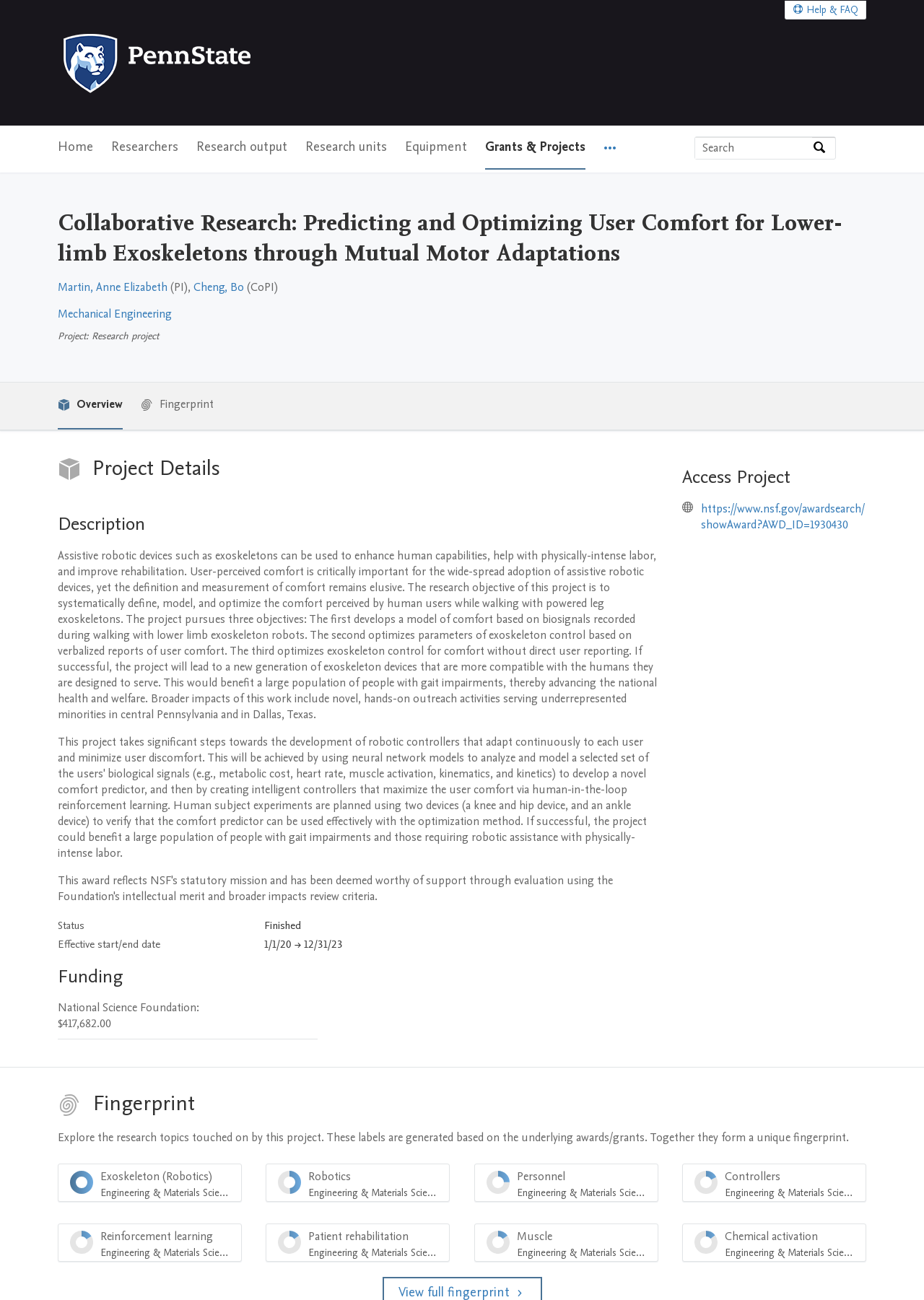Detail the various sections and features present on the webpage.

The webpage is about a research project titled "Collaborative Research: Predicting and Optimizing User Comfort for Lower-limb Exoskeletons through Mutual Motor Adaptations" at Penn State. At the top of the page, there are several links, including "Skip to main navigation", "Skip to search", and "Skip to main content". Below these links, there is a Penn State logo and a navigation menu with several menu items, including "Home", "Researchers", "Research output", and "Grants & Projects".

On the right side of the page, there is a search bar with a label "Search by expertise, name or affiliation" and a search button. Below the search bar, there is a region titled "projects introduction" that contains a heading with the project title, followed by links to the researchers involved, including Martin, Anne Elizabeth, and Cheng, Bo.

Below the "projects introduction" region, there is a navigation menu with several menu items, including "Overview" and "Fingerprint". The main content of the page is divided into three regions: "projects Information", "Additional information", and a menubar at the bottom.

The "projects Information" region contains a heading "Project Details", followed by a description of the project, which is about developing a model of comfort based on biosignals recorded during walking with lower limb exoskeleton robots. The project aims to optimize parameters of exoskeleton control based on verbalized reports of user comfort and to optimize exoskeleton control for comfort without direct user reporting.

Below the project description, there is a table with two rows, one showing the project status as "Finished" and the other showing the effective start and end dates of the project. There is also a section titled "Funding" that shows the funding amount from the National Science Foundation.

The "Additional information" region contains a heading "Access Project" with a link to the project's webpage on the National Science Foundation website. There is also a section titled "Fingerprint" that displays a list of research topics related to the project, including exoskeleton, robotics, engineering, and materials science.

At the bottom of the page, there is a menubar with several menu items, each representing a research topic with a percentage value indicating its relevance to the project. The menu items include "Exoskeleton (Robotics) Engineering & Materials Science", "Robotics Engineering & Materials Science", and several others.